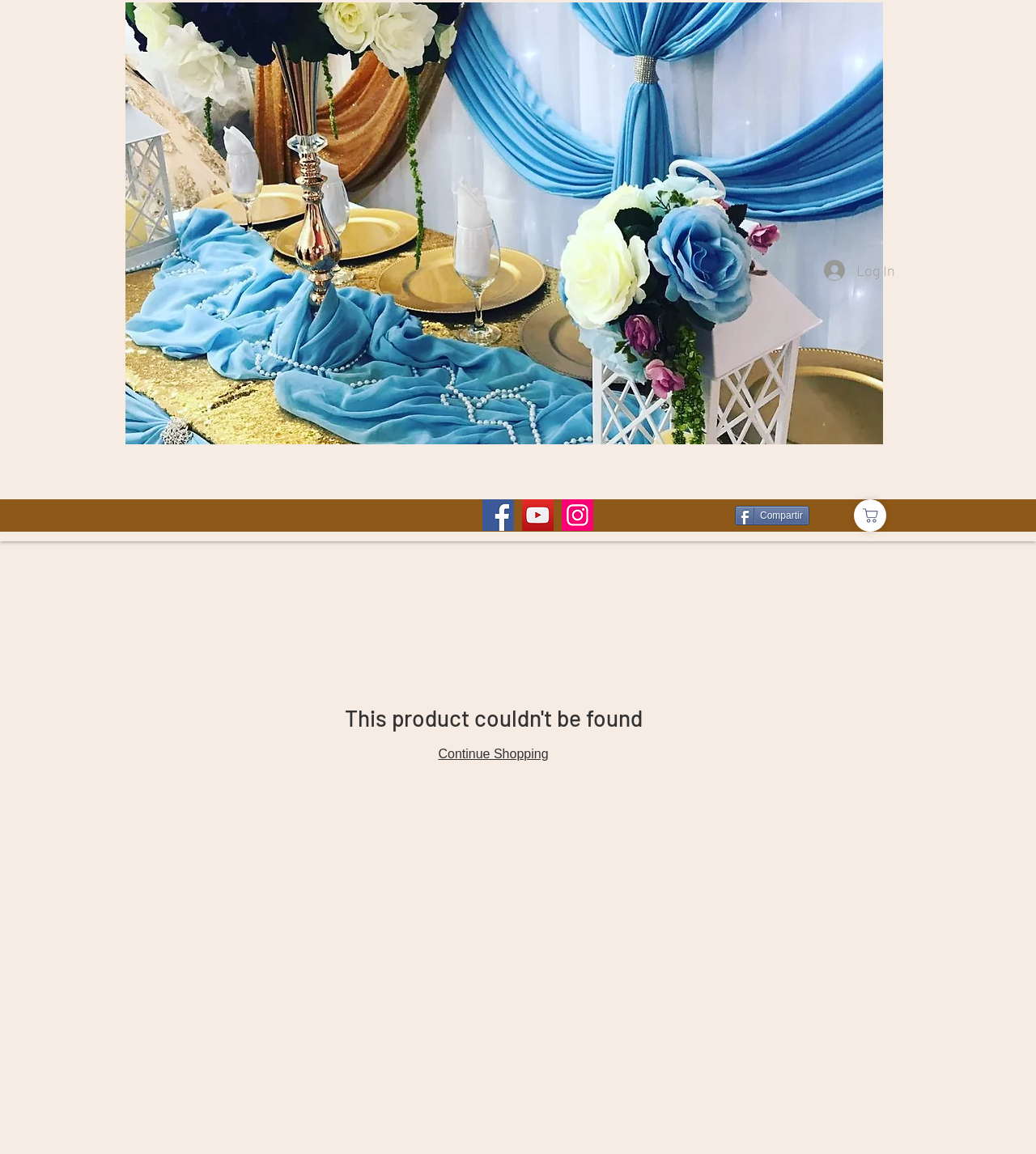How many social media links are there in the social bar?
Kindly answer the question with as much detail as you can.

The social bar contains links to Facebook, YouTube, and Instagram, which are represented by their respective icons, indicating that there are three social media links.